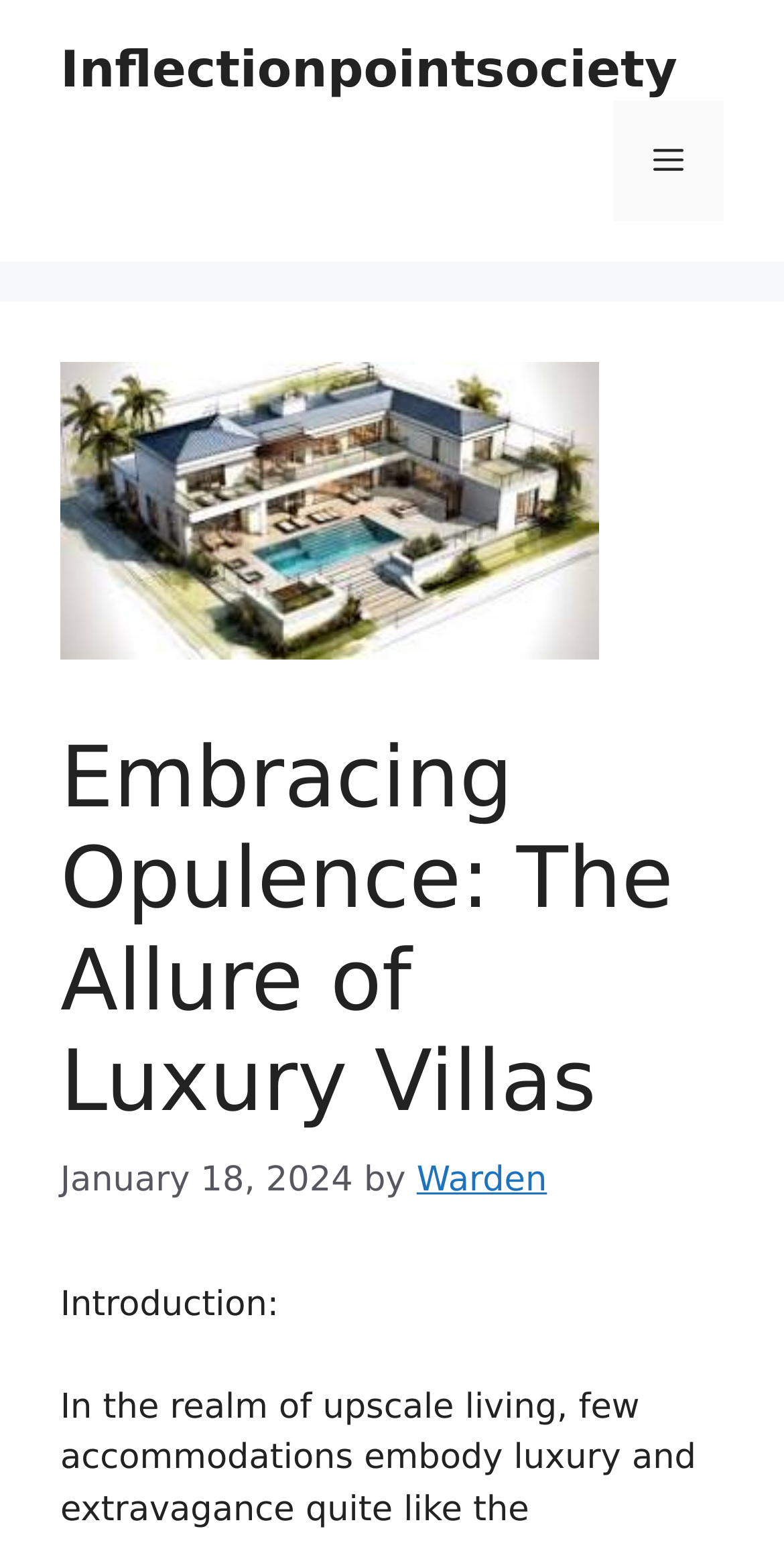Answer the question below with a single word or a brief phrase: 
What is the name of the website?

Inflectionpointsociety